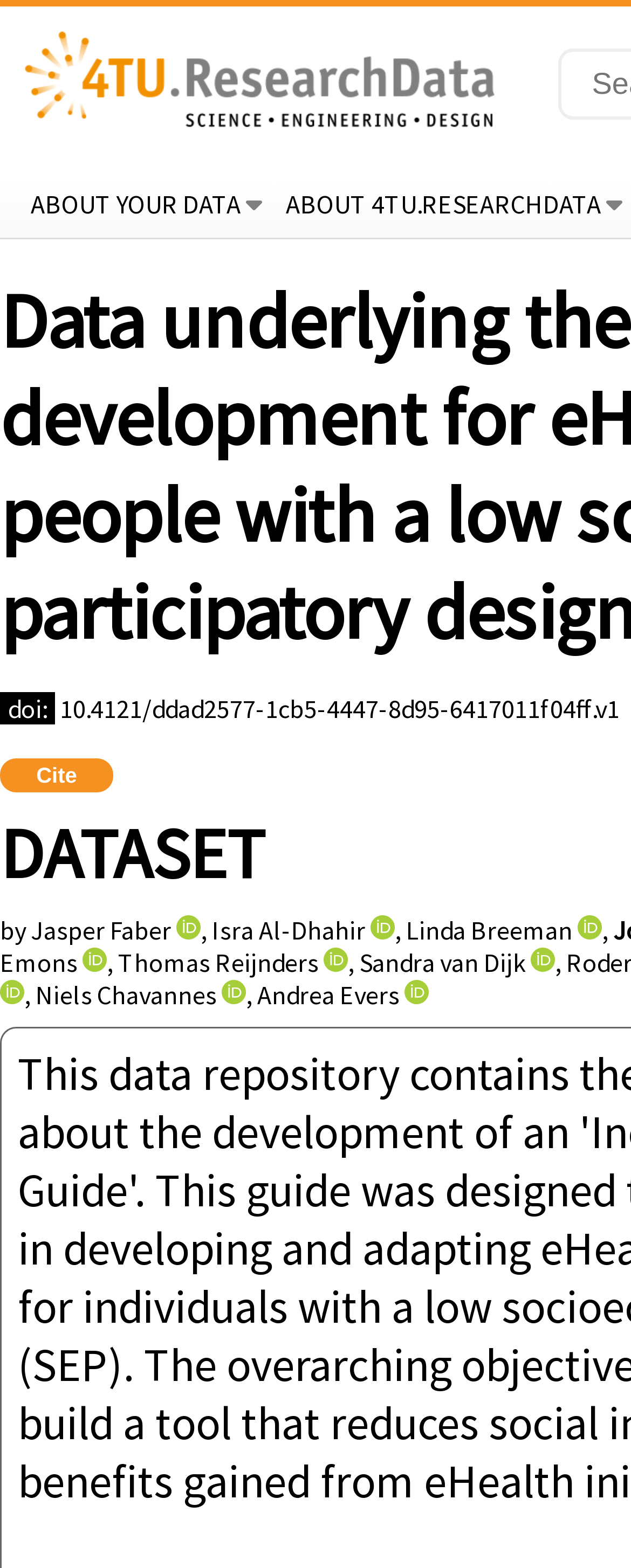Show the bounding box coordinates of the region that should be clicked to follow the instruction: "Visit Jasper Faber's profile."

[0.049, 0.583, 0.272, 0.603]